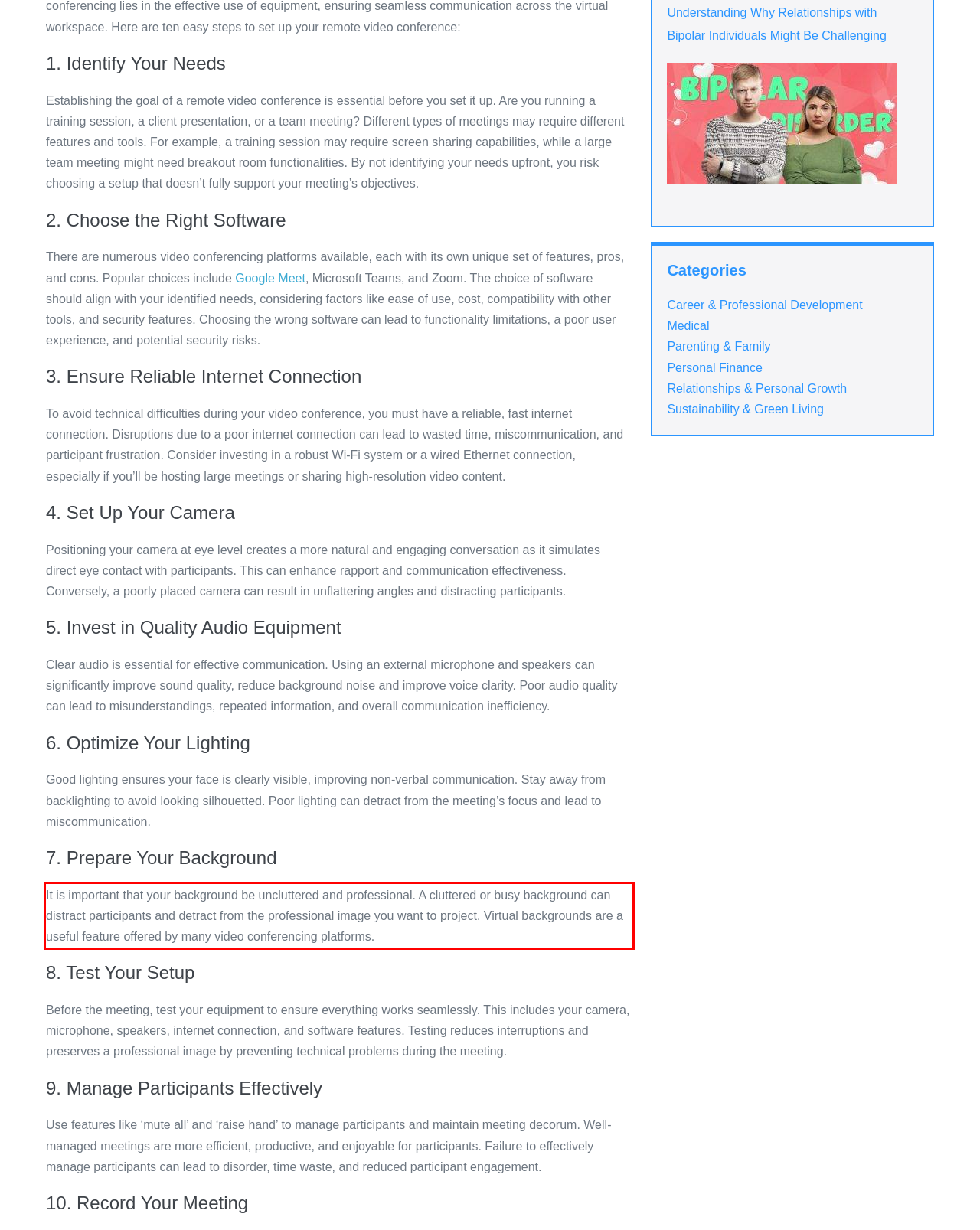Identify and extract the text within the red rectangle in the screenshot of the webpage.

It is important that your background be uncluttered and professional. A cluttered or busy background can distract participants and detract from the professional image you want to project. Virtual backgrounds are a useful feature offered by many video conferencing platforms.